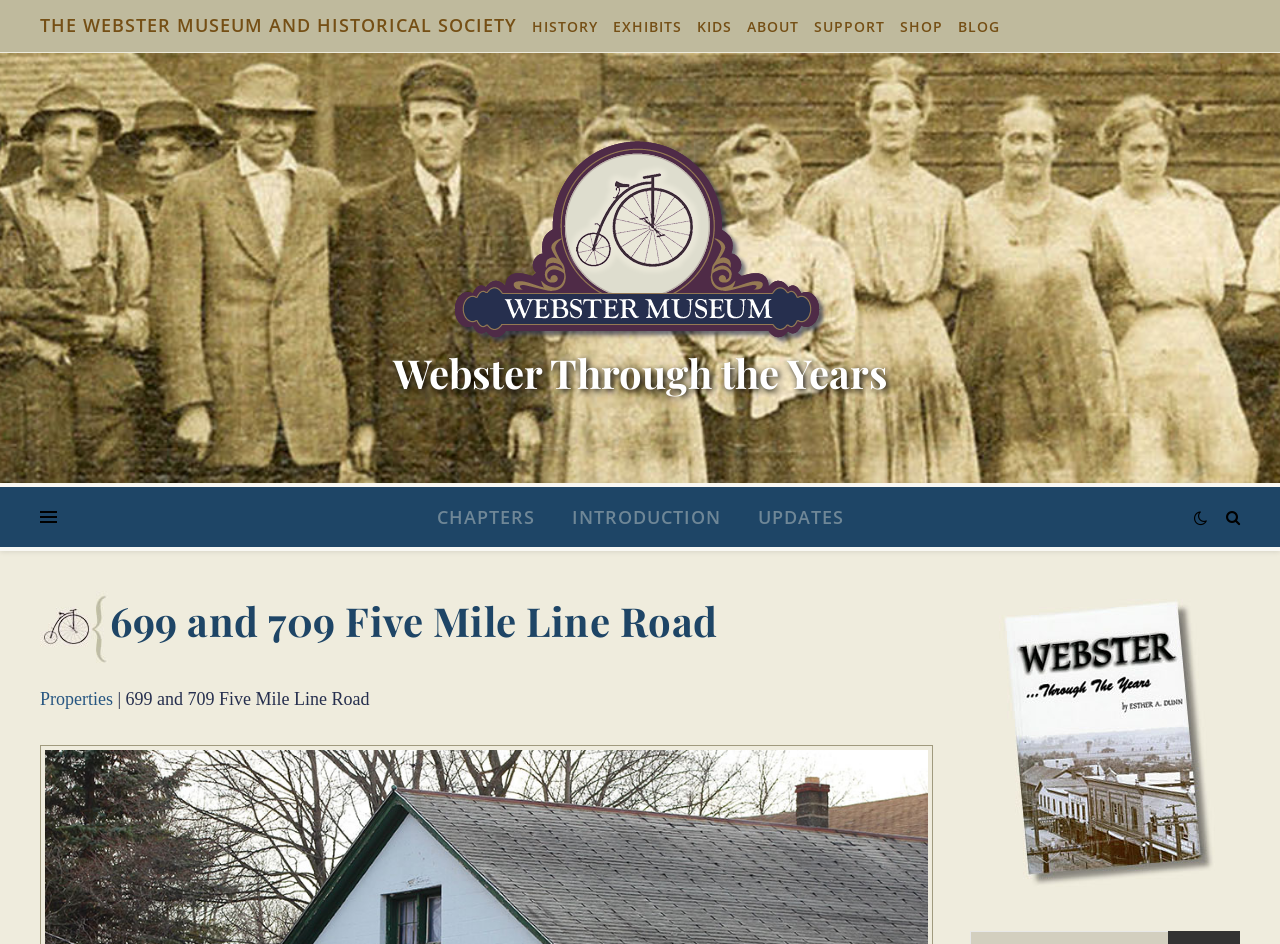Locate the bounding box coordinates of the element to click to perform the following action: 'check Properties'. The coordinates should be given as four float values between 0 and 1, in the form of [left, top, right, bottom].

[0.031, 0.73, 0.088, 0.751]